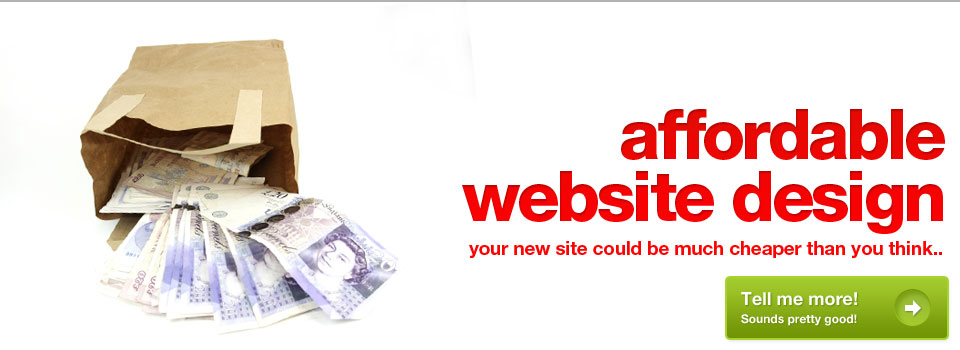What is the purpose of the green button?
Carefully analyze the image and provide a thorough answer to the question.

The green button with the text 'Tell me more! Sounds pretty good!' is placed to the right of the image, inviting viewers to learn more about the service, which reinforces the idea that there are accessible options available for web design and development.